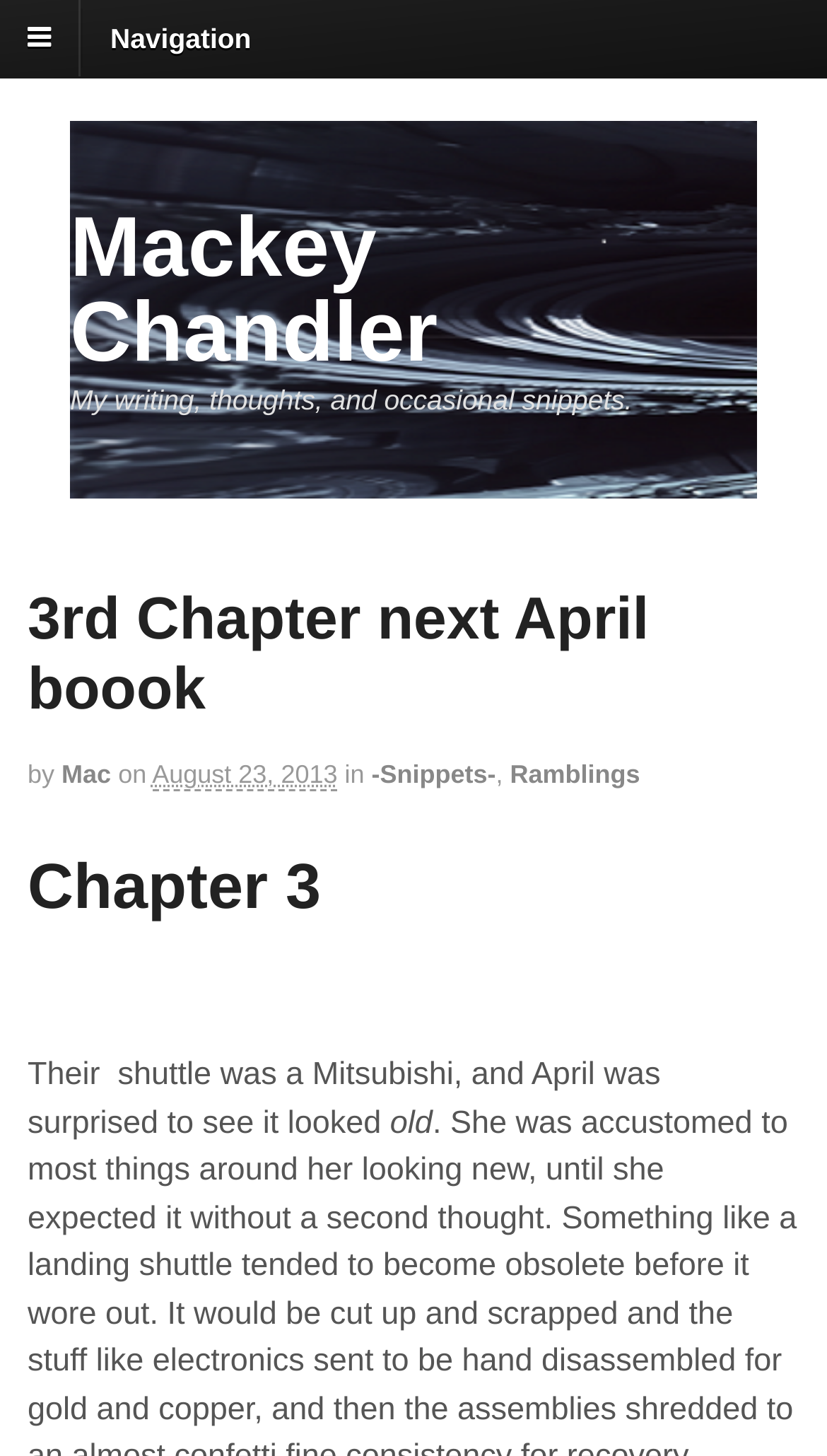What is the type of shuttle mentioned in the chapter?
Using the image, answer in one word or phrase.

Mitsubishi